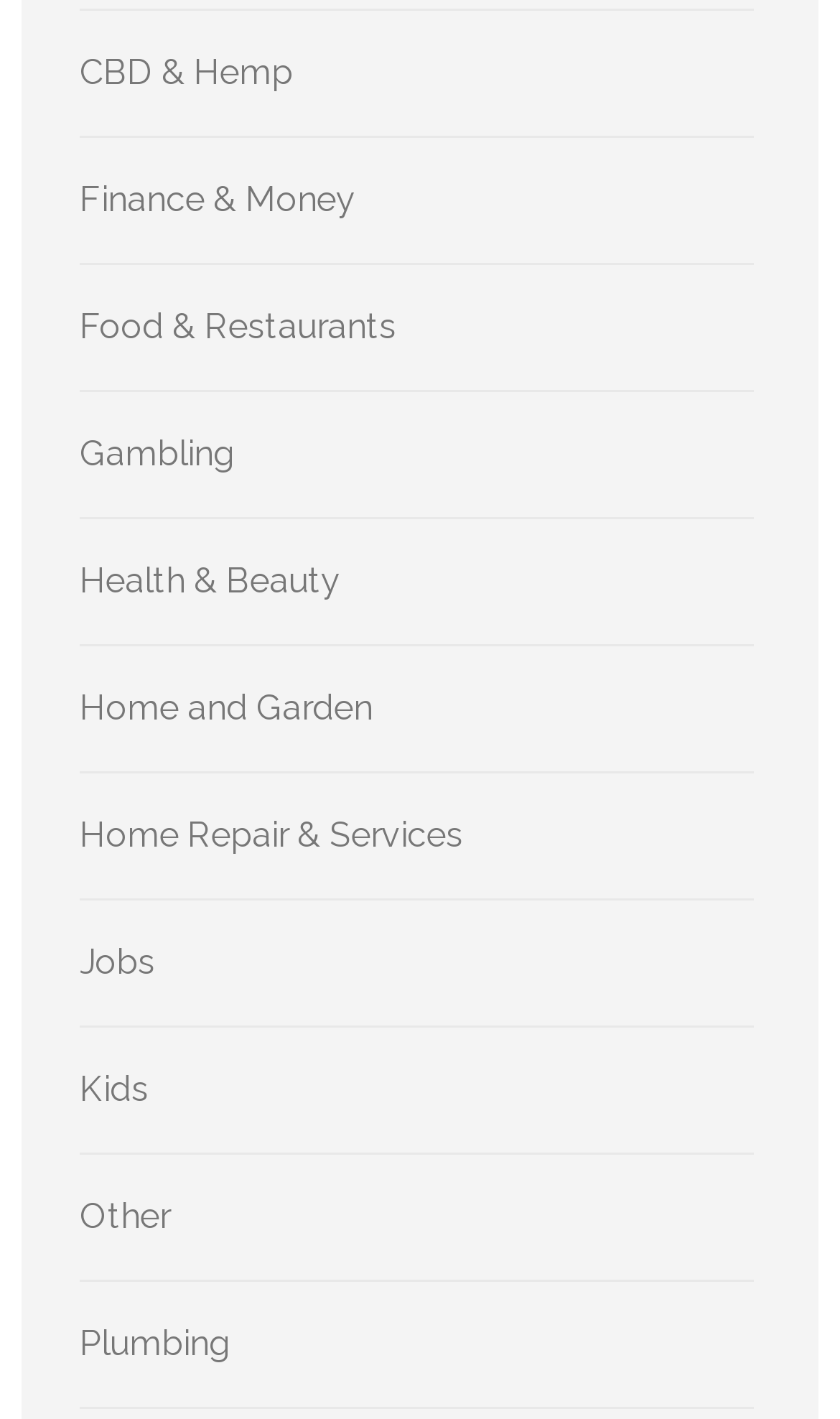What is the category located to the right of the 'Finance & Money' category?
Please respond to the question with a detailed and well-explained answer.

By examining the x2 coordinates of the link elements, I found that the link element with the text 'Food & Restaurants' has a larger x2 value than the link element with the text 'Finance & Money', indicating that it is located to the right of the 'Finance & Money' category.